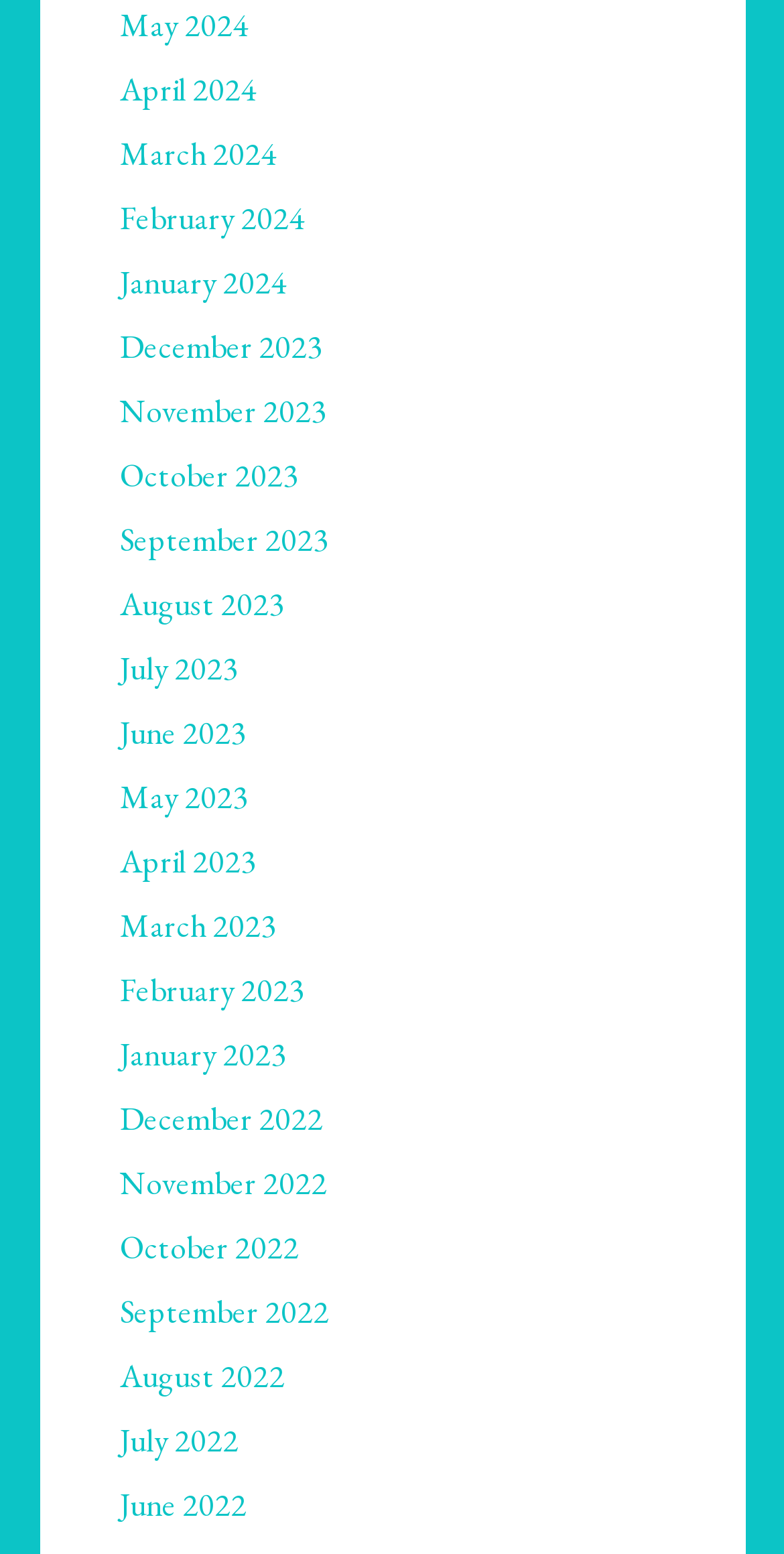Find the bounding box coordinates of the element I should click to carry out the following instruction: "check August 2022".

[0.153, 0.871, 0.363, 0.899]